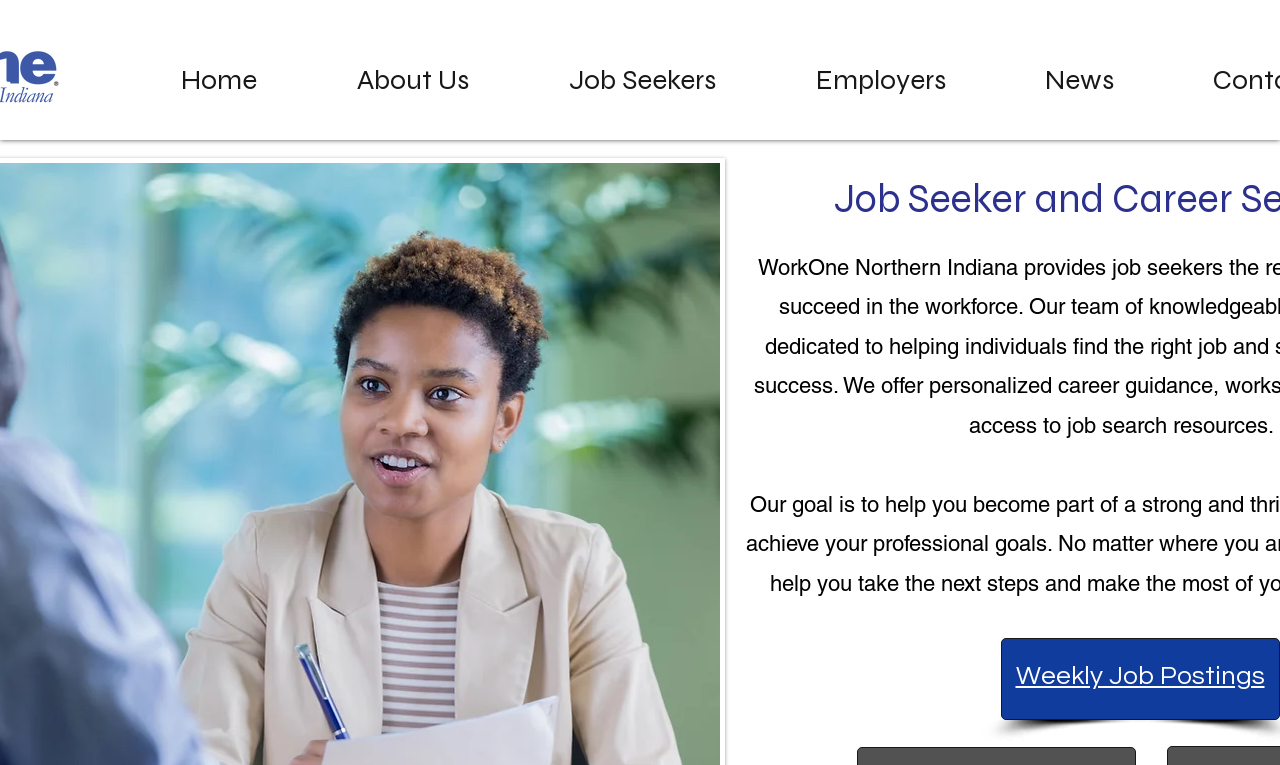Identify the bounding box coordinates for the UI element mentioned here: "Weekly Job Postings". Provide the coordinates as four float values between 0 and 1, i.e., [left, top, right, bottom].

[0.793, 0.867, 0.988, 0.901]